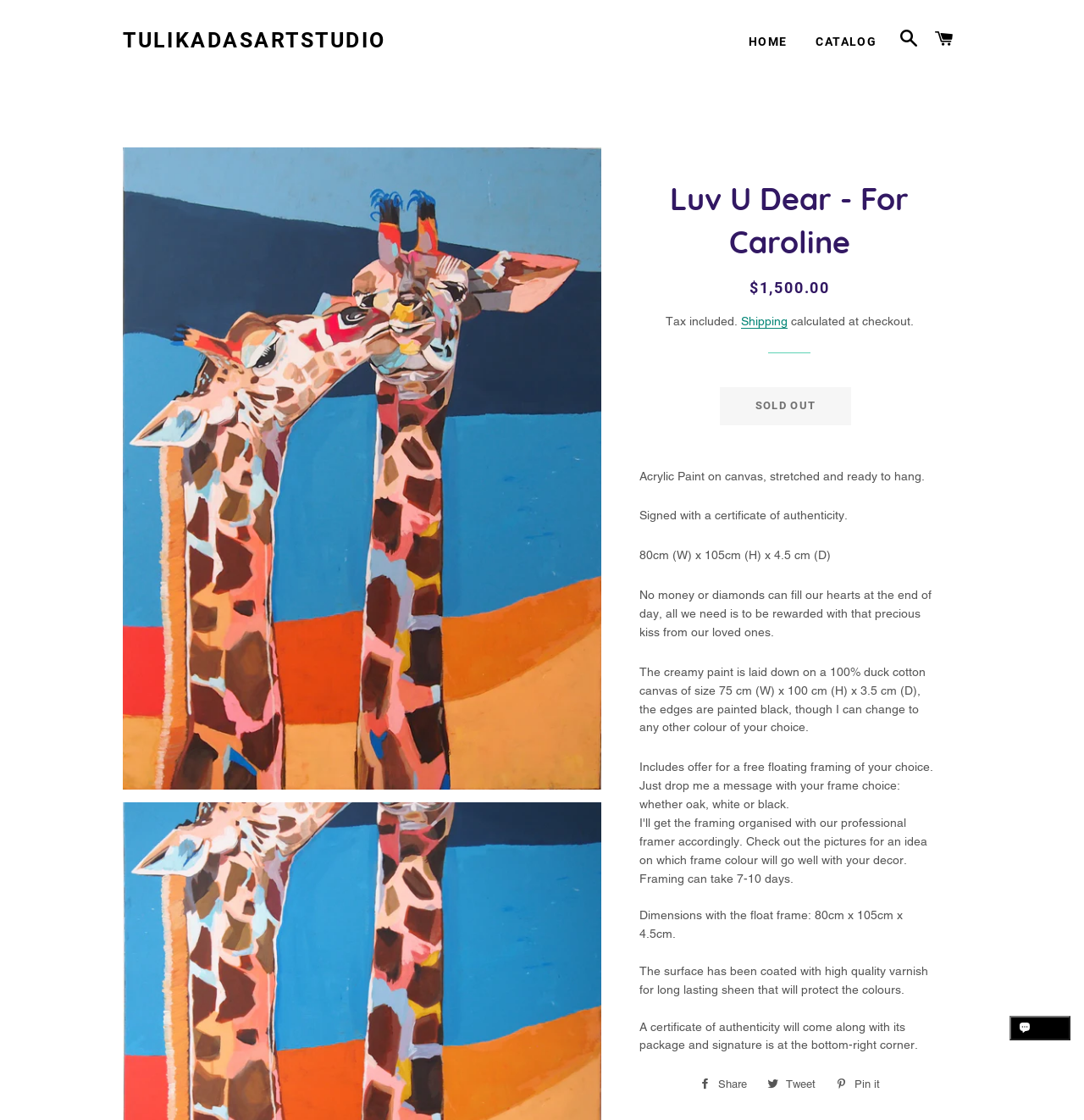Find the bounding box coordinates of the element to click in order to complete the given instruction: "View the 'CATALOG'."

[0.741, 0.018, 0.82, 0.057]